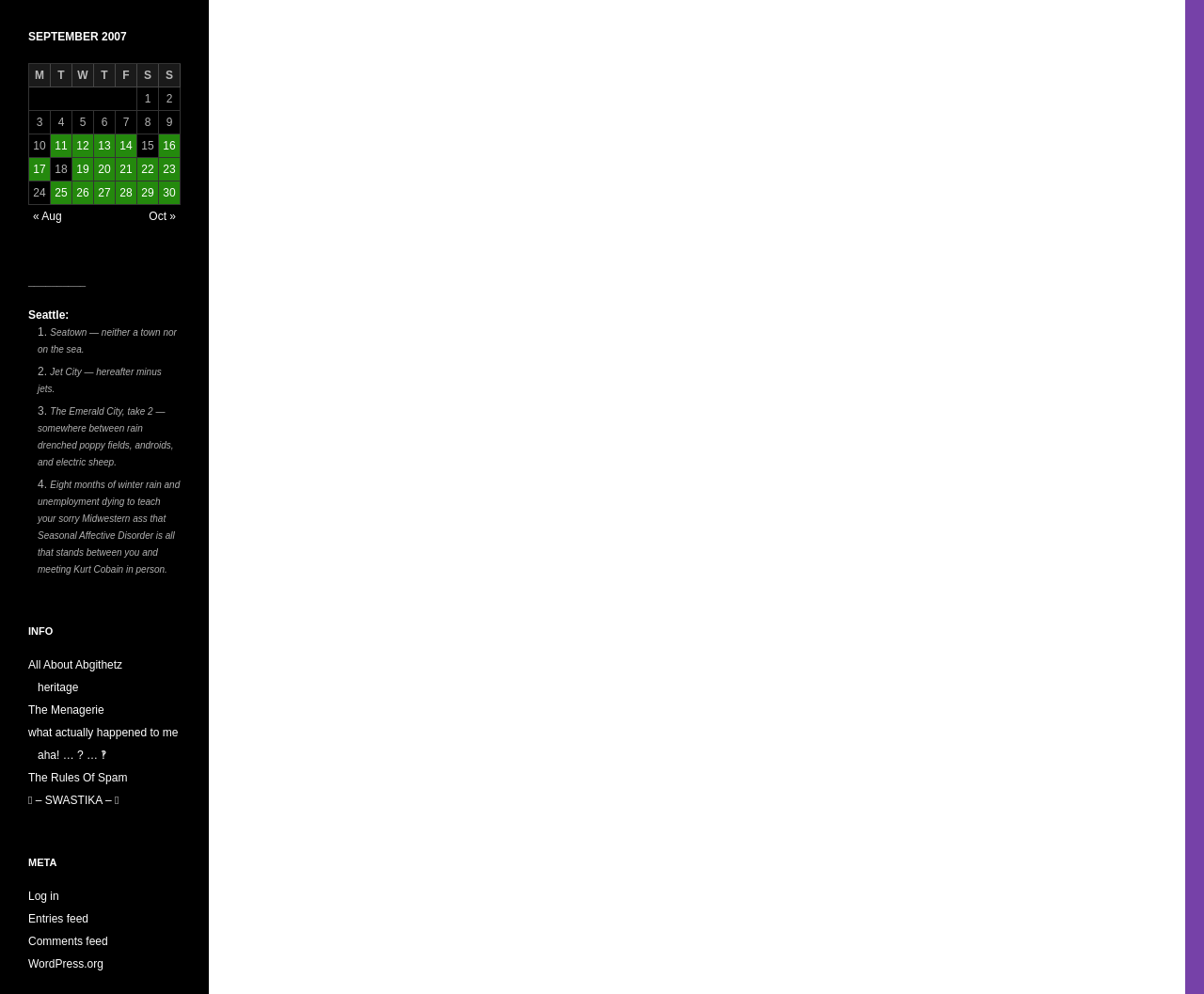What is the month displayed in the table?
Look at the image and answer the question using a single word or phrase.

September 2007